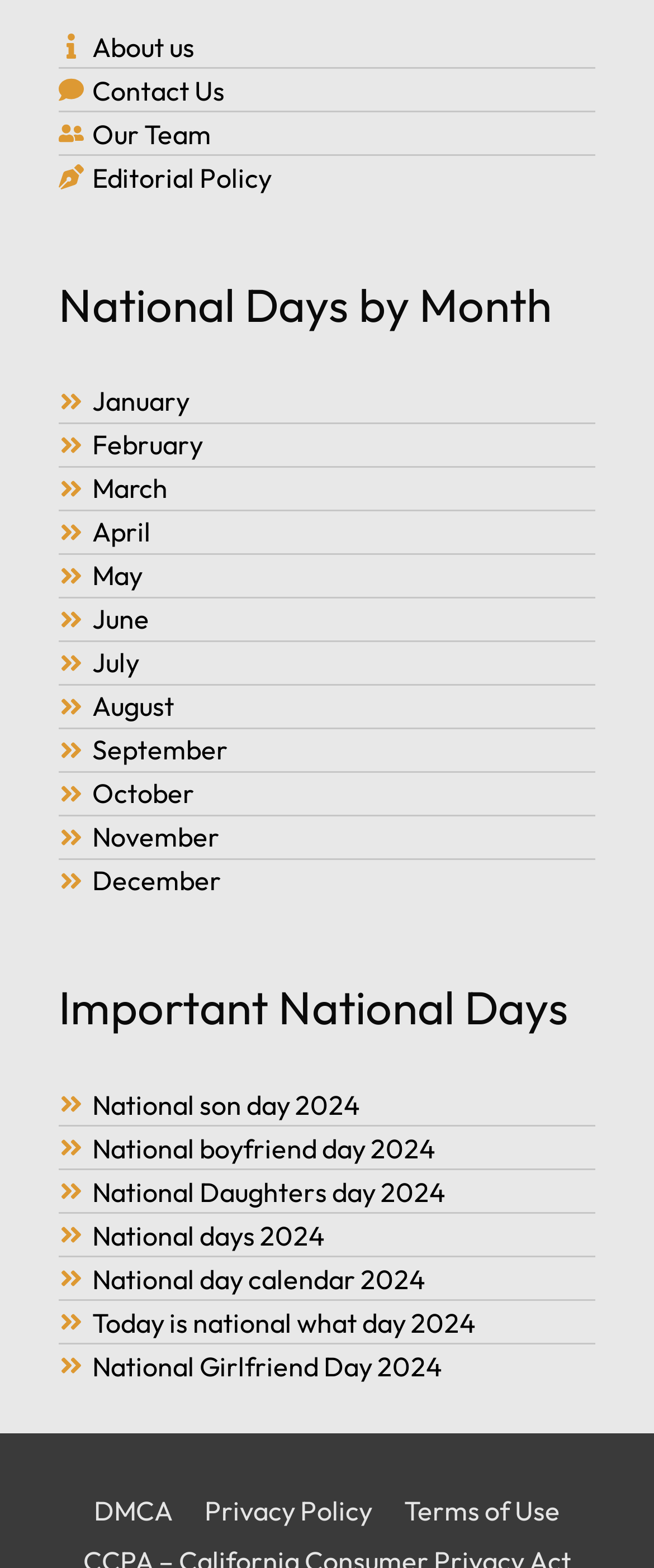Use a single word or phrase to answer the question: 
What is the title of the second section?

Important National Days